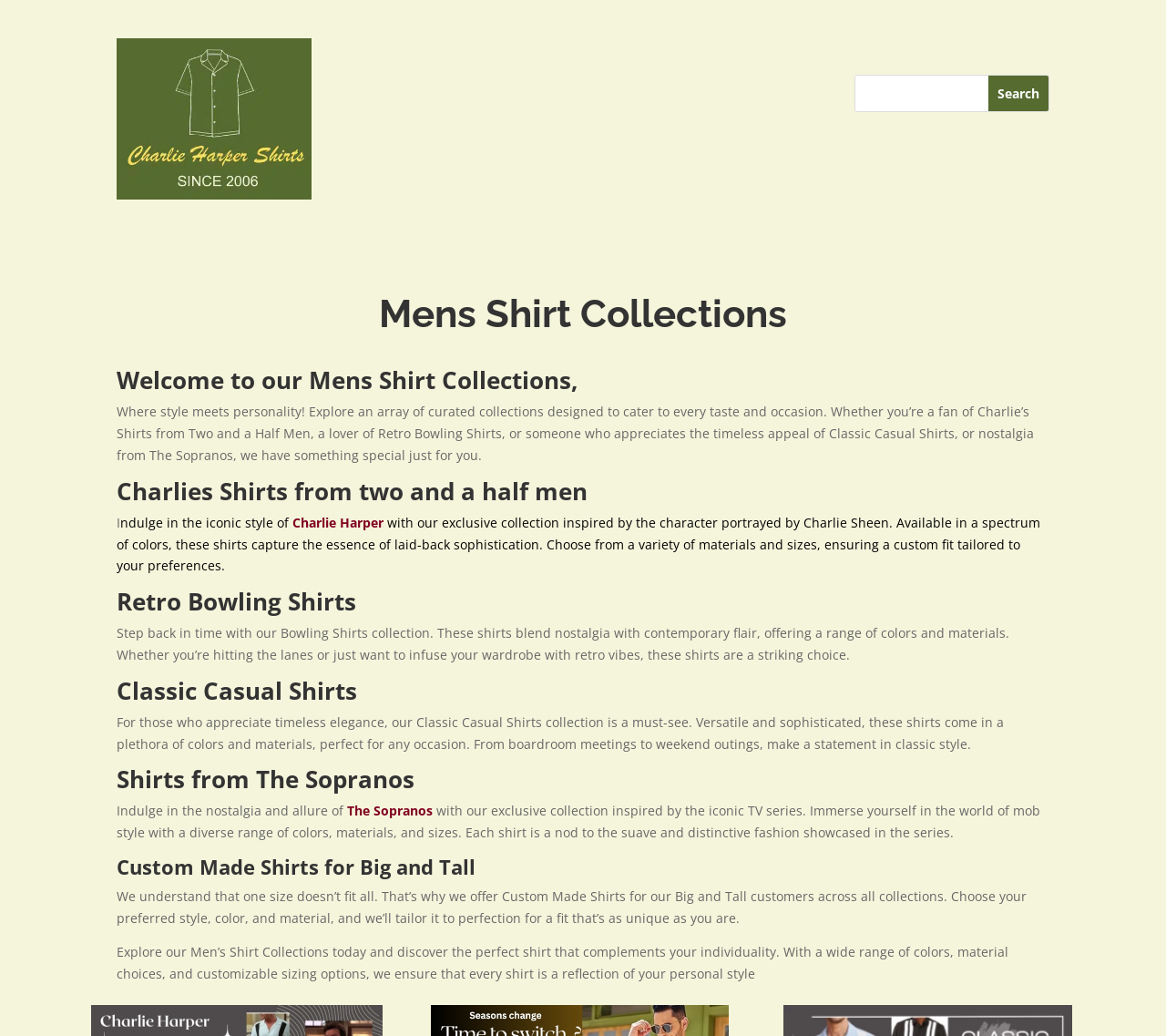Show the bounding box coordinates for the HTML element as described: "Classic Casual Shirts".

[0.1, 0.651, 0.306, 0.682]